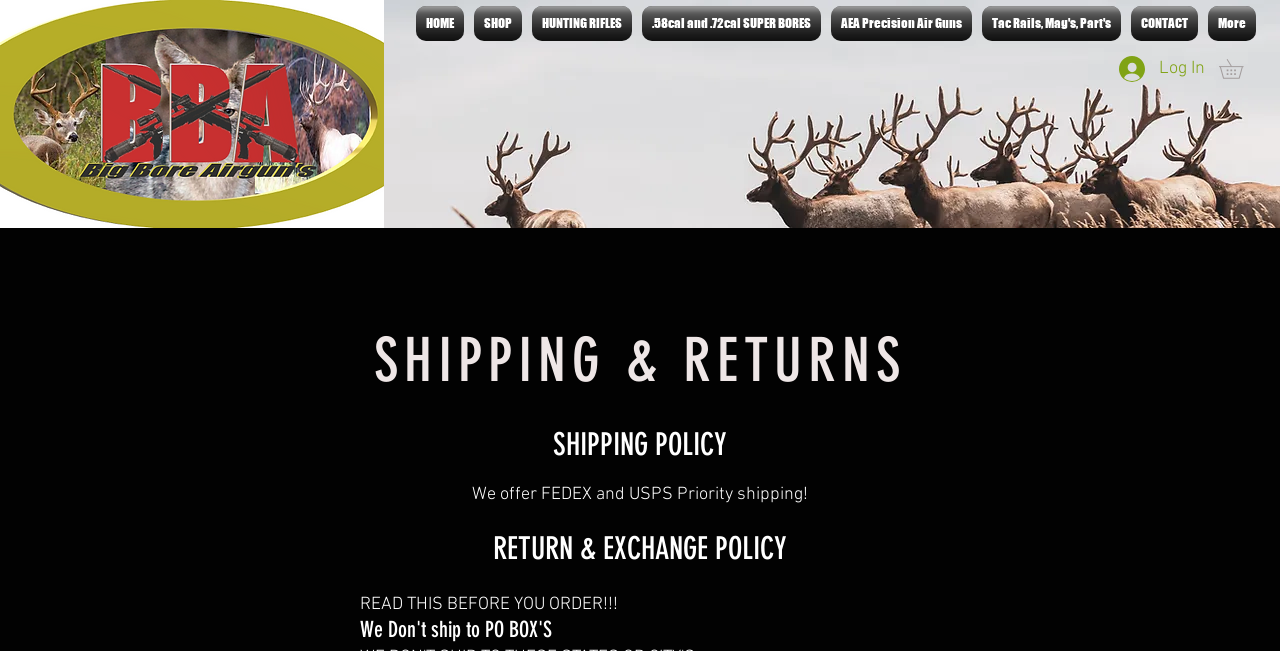Determine the bounding box coordinates of the region I should click to achieve the following instruction: "Click the Log In button". Ensure the bounding box coordinates are four float numbers between 0 and 1, i.e., [left, top, right, bottom].

[0.863, 0.077, 0.952, 0.135]